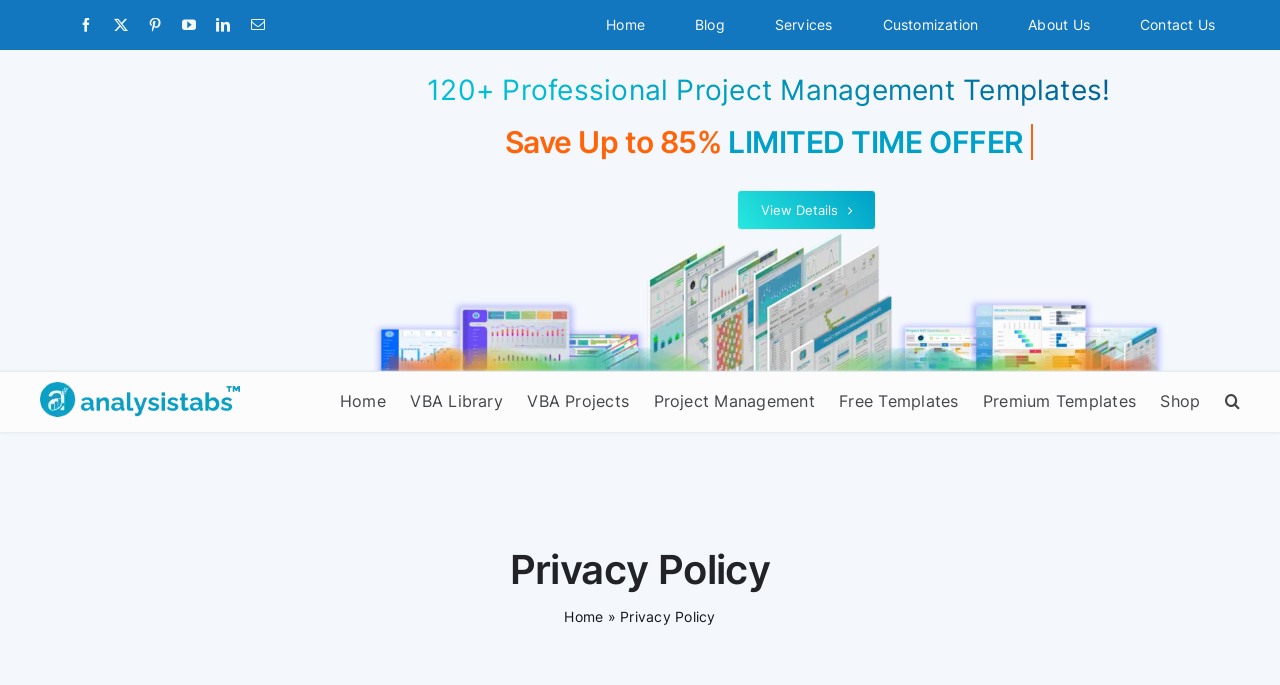Please specify the bounding box coordinates of the clickable section necessary to execute the following command: "View project management templates".

[0.288, 0.333, 0.913, 0.362]